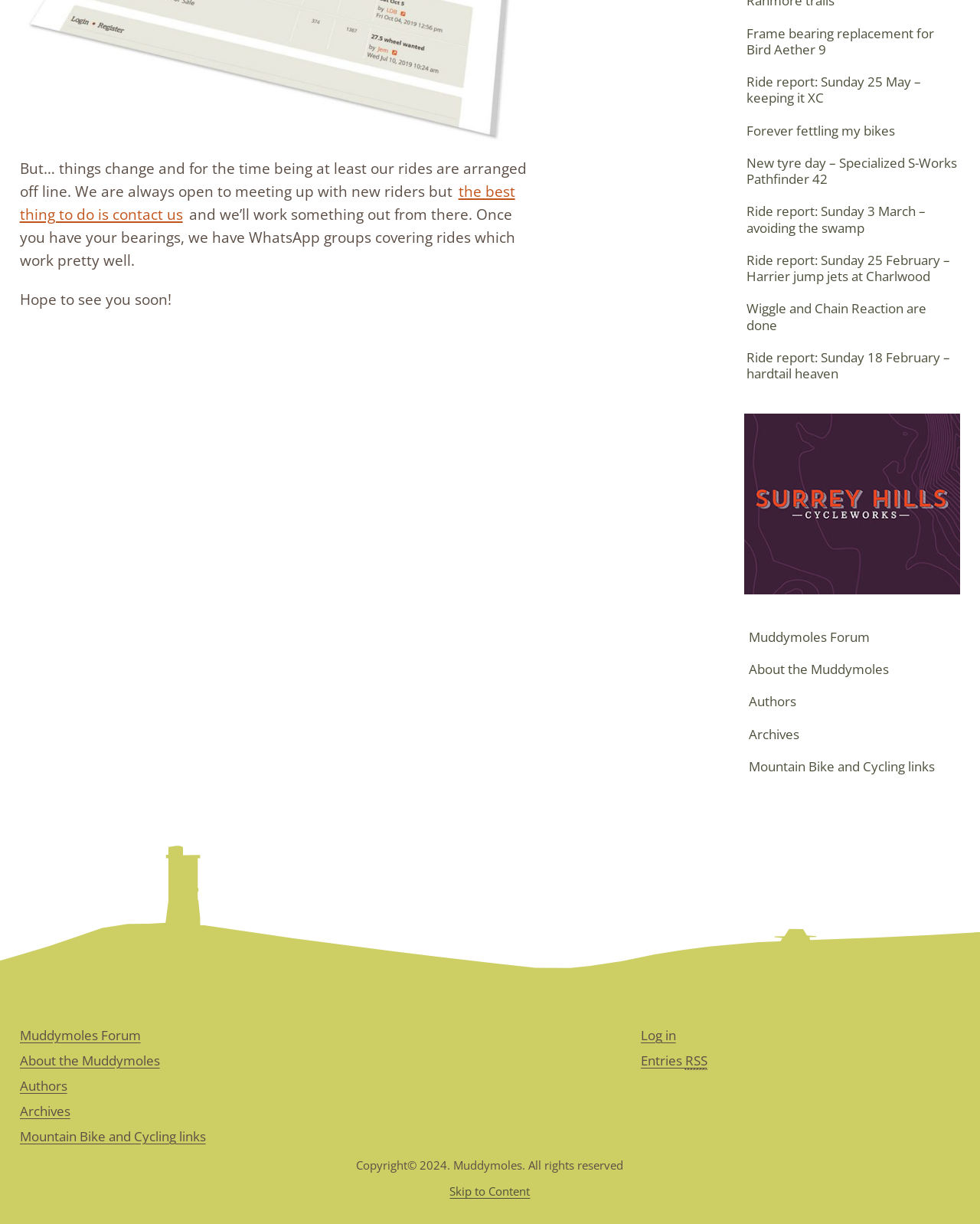Using the element description Authors, predict the bounding box coordinates for the UI element. Provide the coordinates in (top-left x, top-left y, bottom-right x, bottom-right y) format with values ranging from 0 to 1.

[0.762, 0.563, 0.815, 0.584]